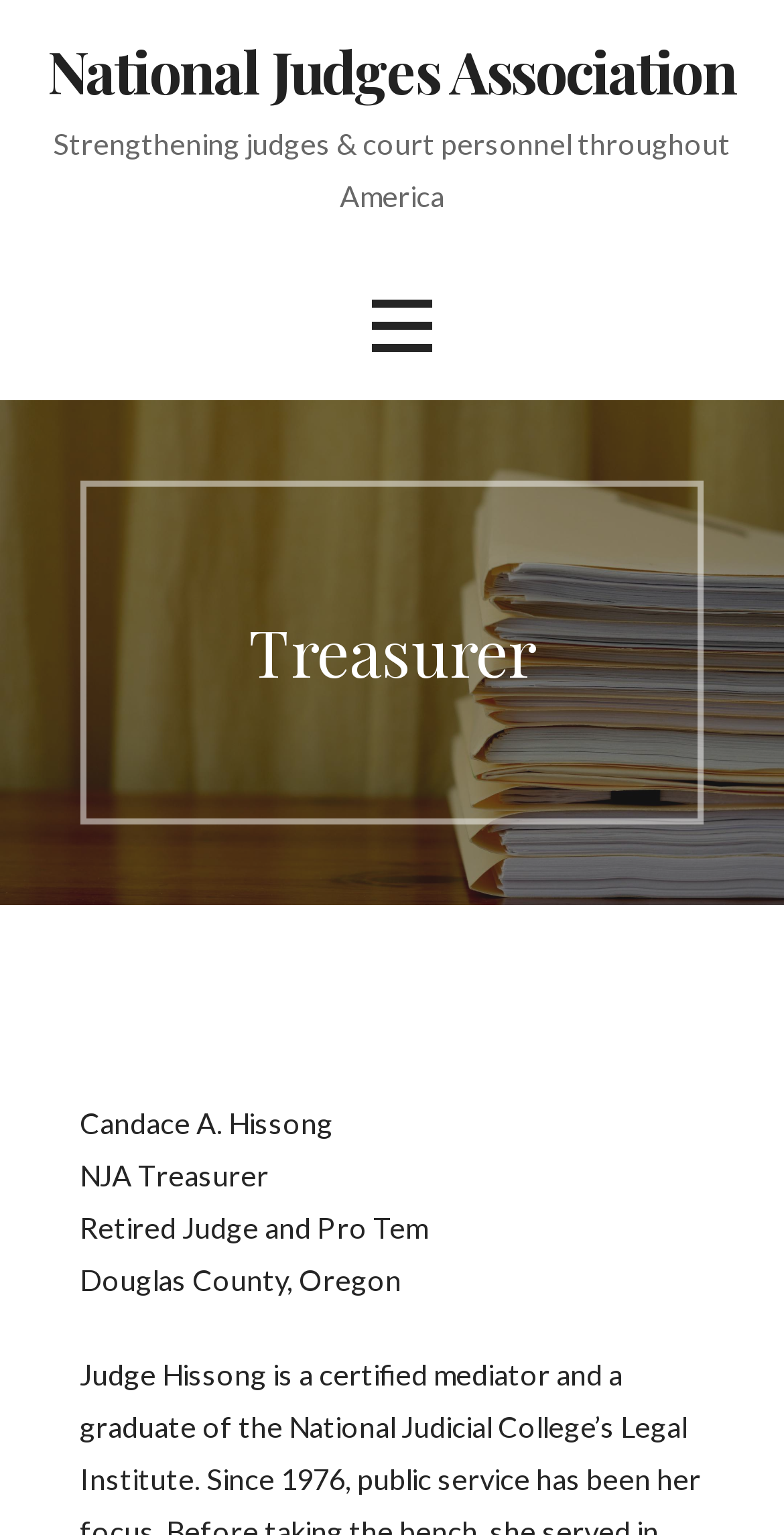Locate and extract the text of the main heading on the webpage.

National Judges Association